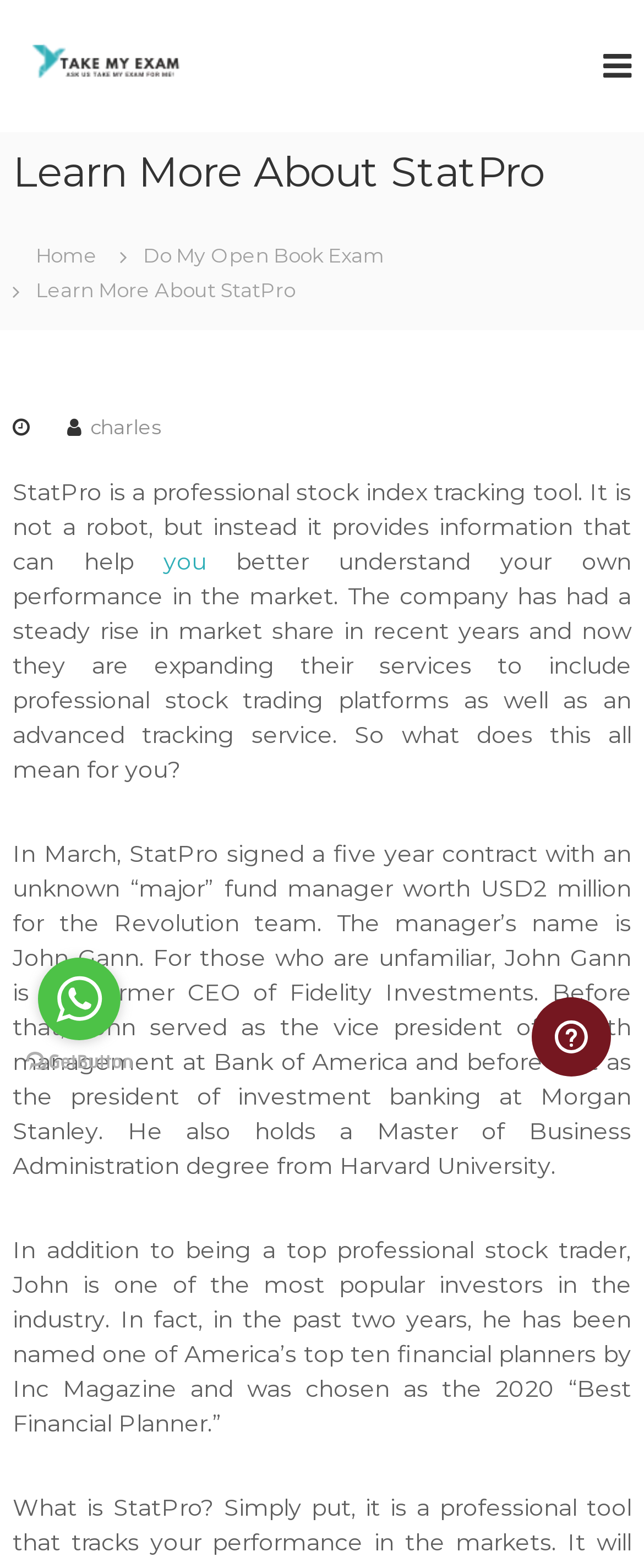Based on the image, give a detailed response to the question: What is the name of the team that signed a five-year contract with StatPro?

The webpage content states that StatPro signed a five-year contract with an unknown 'major' fund manager worth USD2 million for the Revolution team.